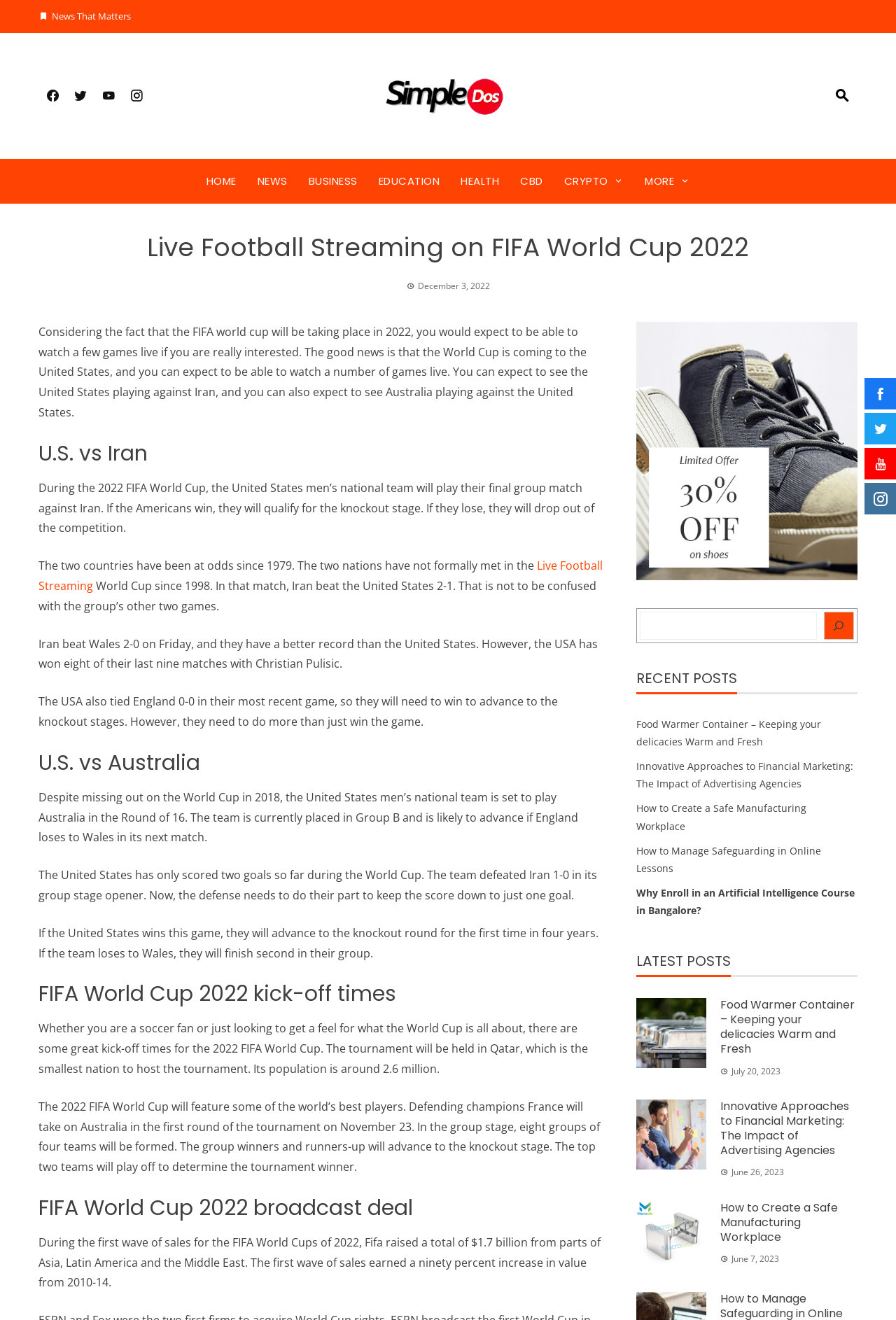Please provide a comprehensive answer to the question below using the information from the image: Where will the 2022 FIFA World Cup be held?

The webpage mentions that the 2022 FIFA World Cup will be held in Qatar, which is the smallest nation to host the tournament.